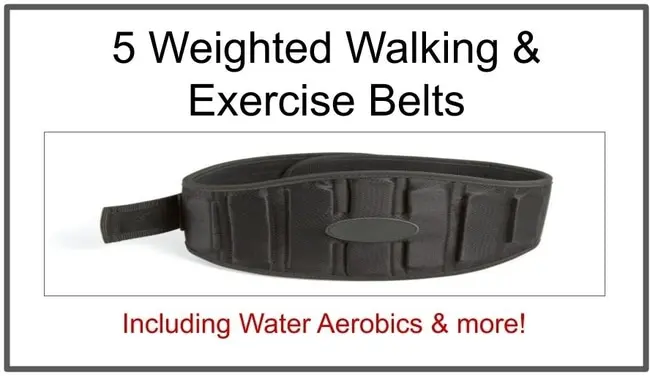How many weighted walking and exercise belts are displayed?
Please interpret the details in the image and answer the question thoroughly.

The caption states '5 Weighted Walking & Exercise Belts' above the belt, indicating that five different belts are being showcased or reviewed in the guide.